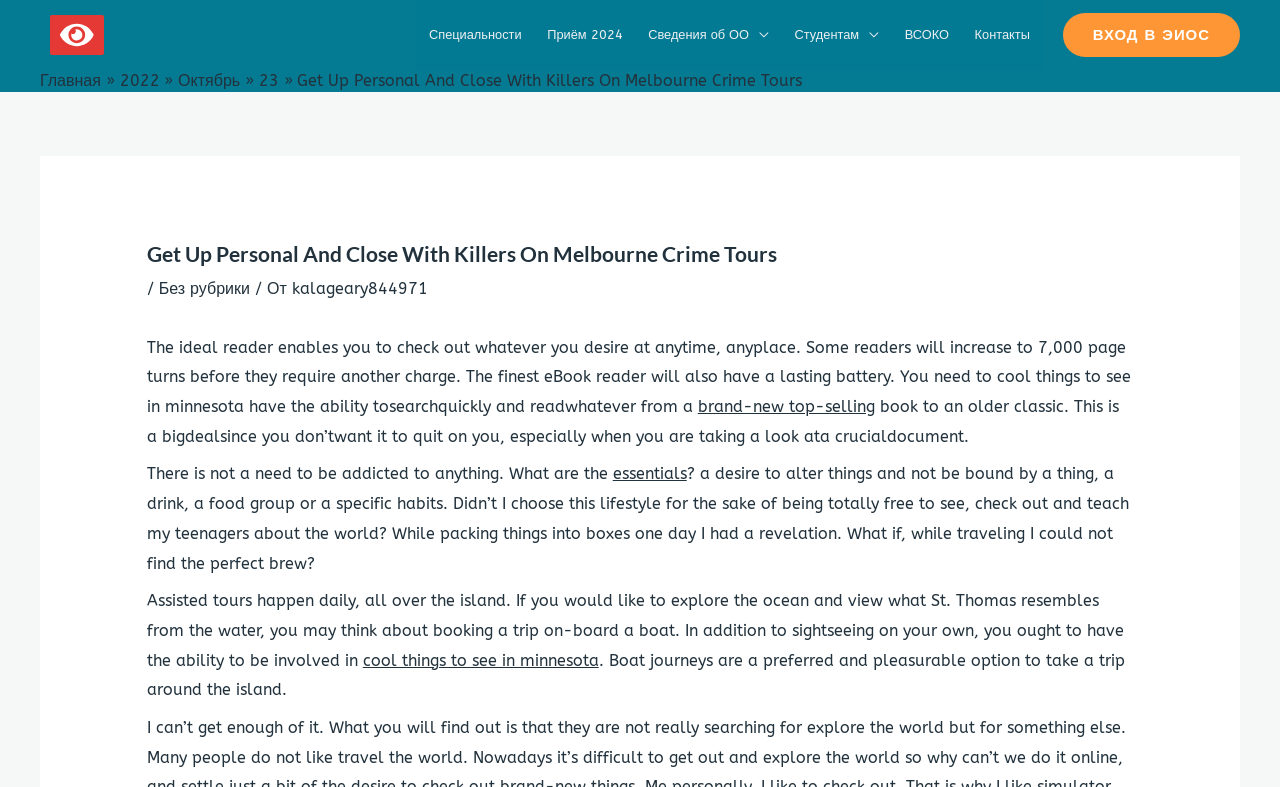What is the link related to travel in the text?
Please provide a single word or phrase as your answer based on the image.

cool things to see in minnesota